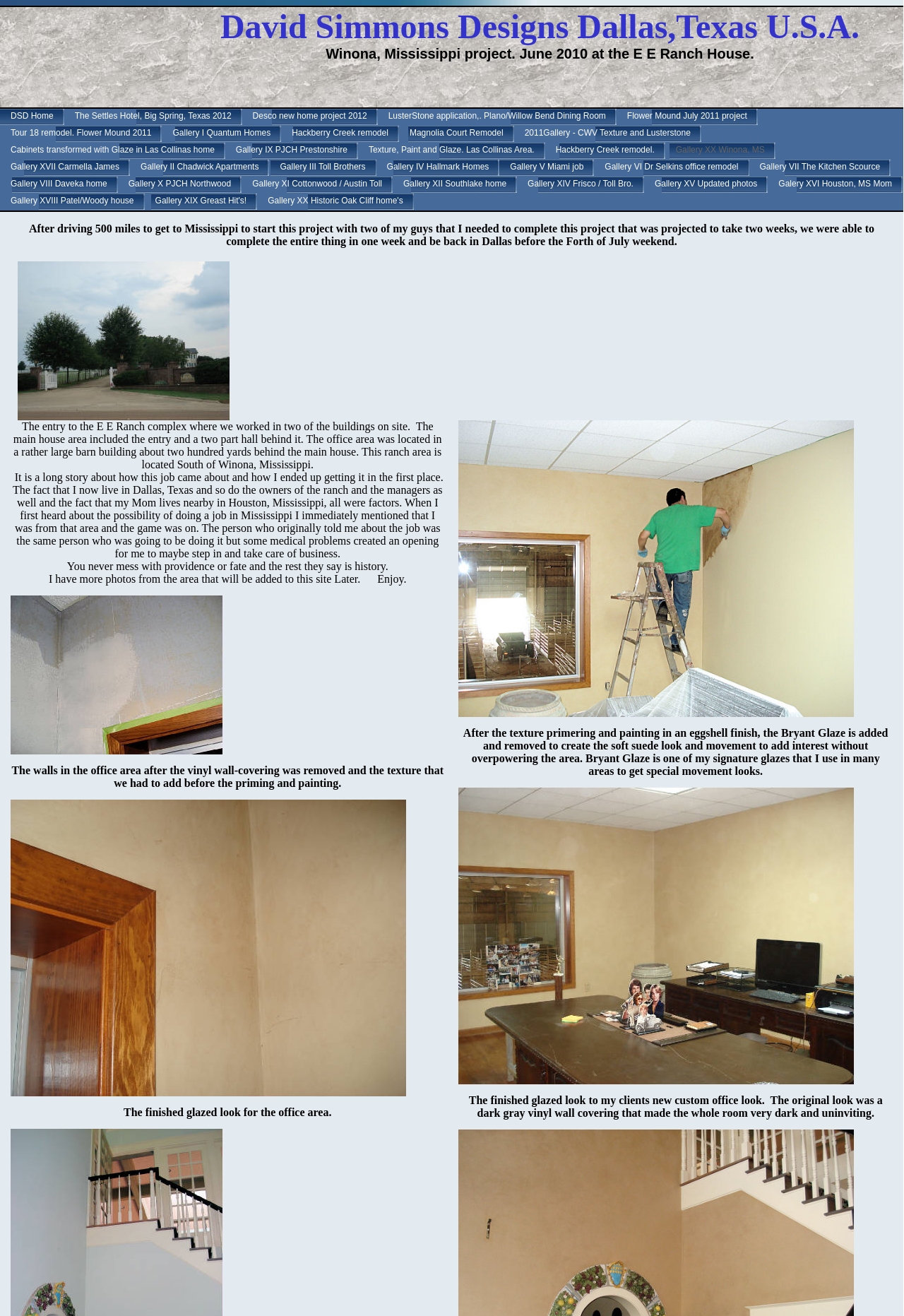Extract the bounding box for the UI element that matches this description: "Hackberry Creek remodel".

[0.311, 0.096, 0.441, 0.108]